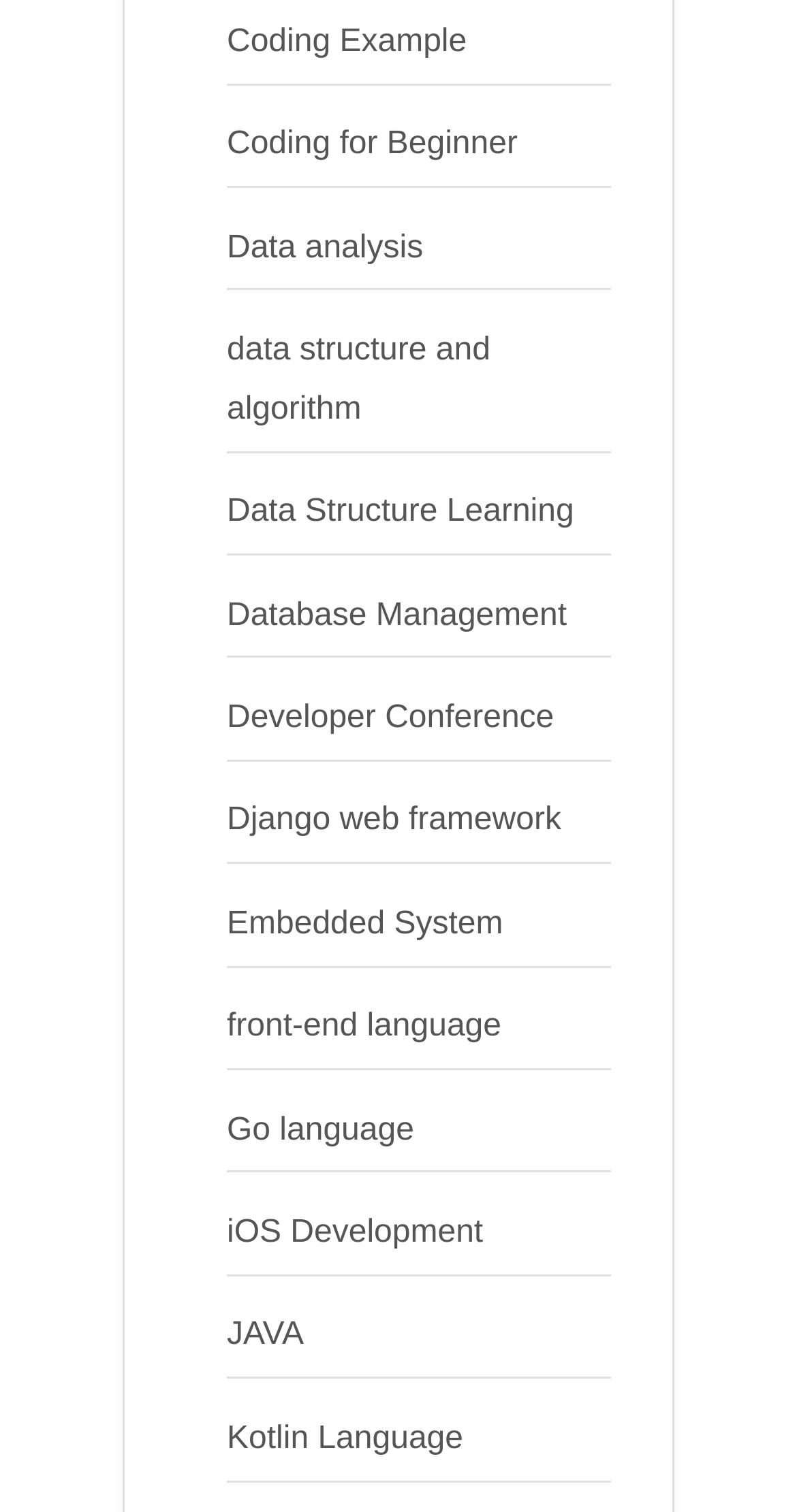Find the bounding box of the element with the following description: "Embedded System". The coordinates must be four float numbers between 0 and 1, formatted as [left, top, right, bottom].

[0.285, 0.599, 0.631, 0.622]